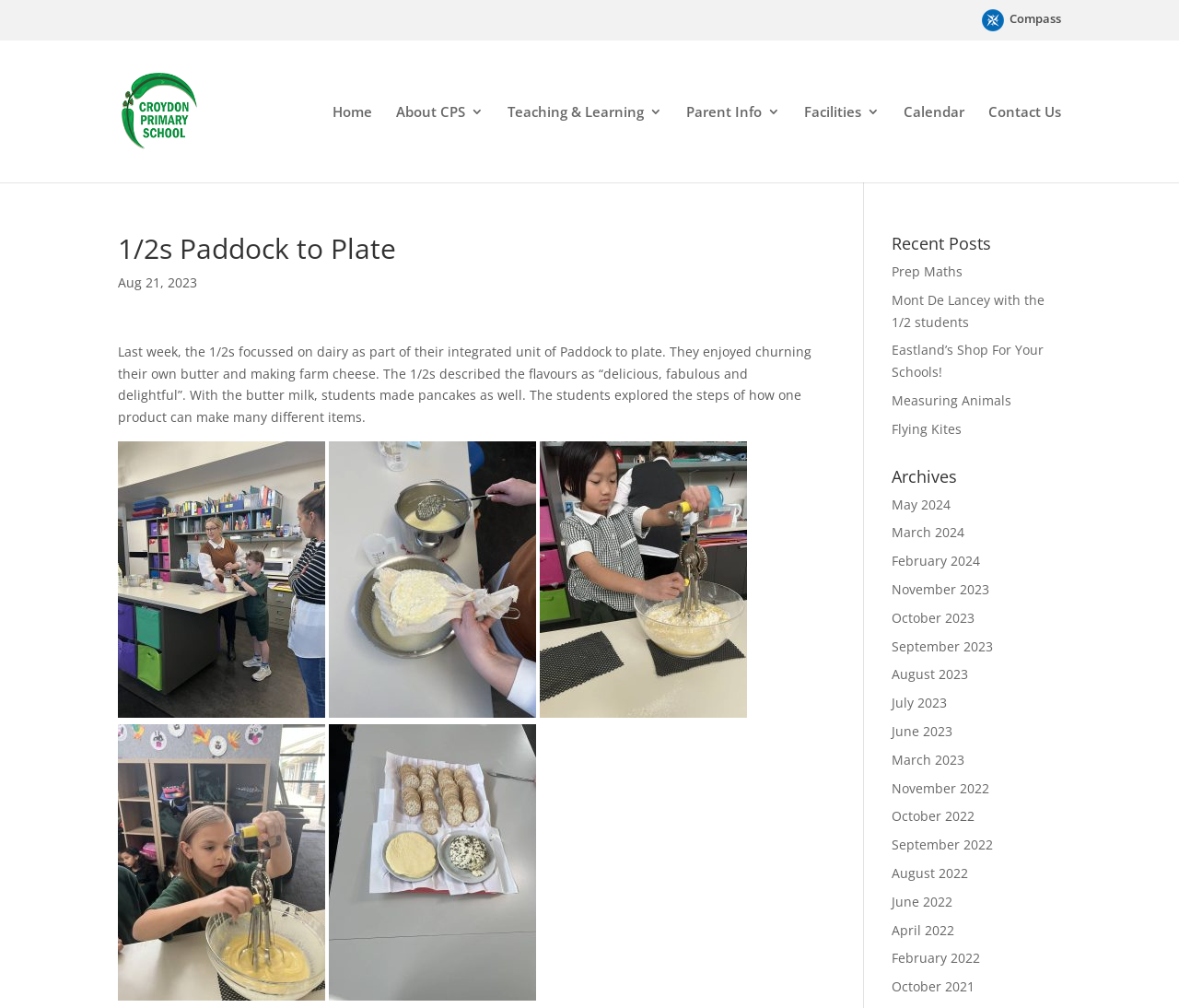Can you find the bounding box coordinates for the element to click on to achieve the instruction: "Explore TODAY"?

None